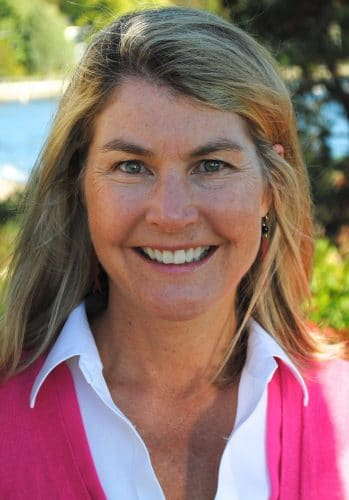Break down the image and provide a full description, noting any significant aspects.

The image features a smiling woman with long, flowing hair, capturing a warm and inviting demeanor. She is wearing a white shirt underneath a vibrant pink cardigan, which adds a pop of color to her cheerful appearance. The background hints at a natural setting, possibly near water or greenery, suggesting a serene and healthy lifestyle. This portrait likely represents Anne Fleming, a functional health coach, reflecting her focus on wellness and nutrition. Her friendly expression conveys approachability, making it clear she is passionate about helping others improve their health and well-being.